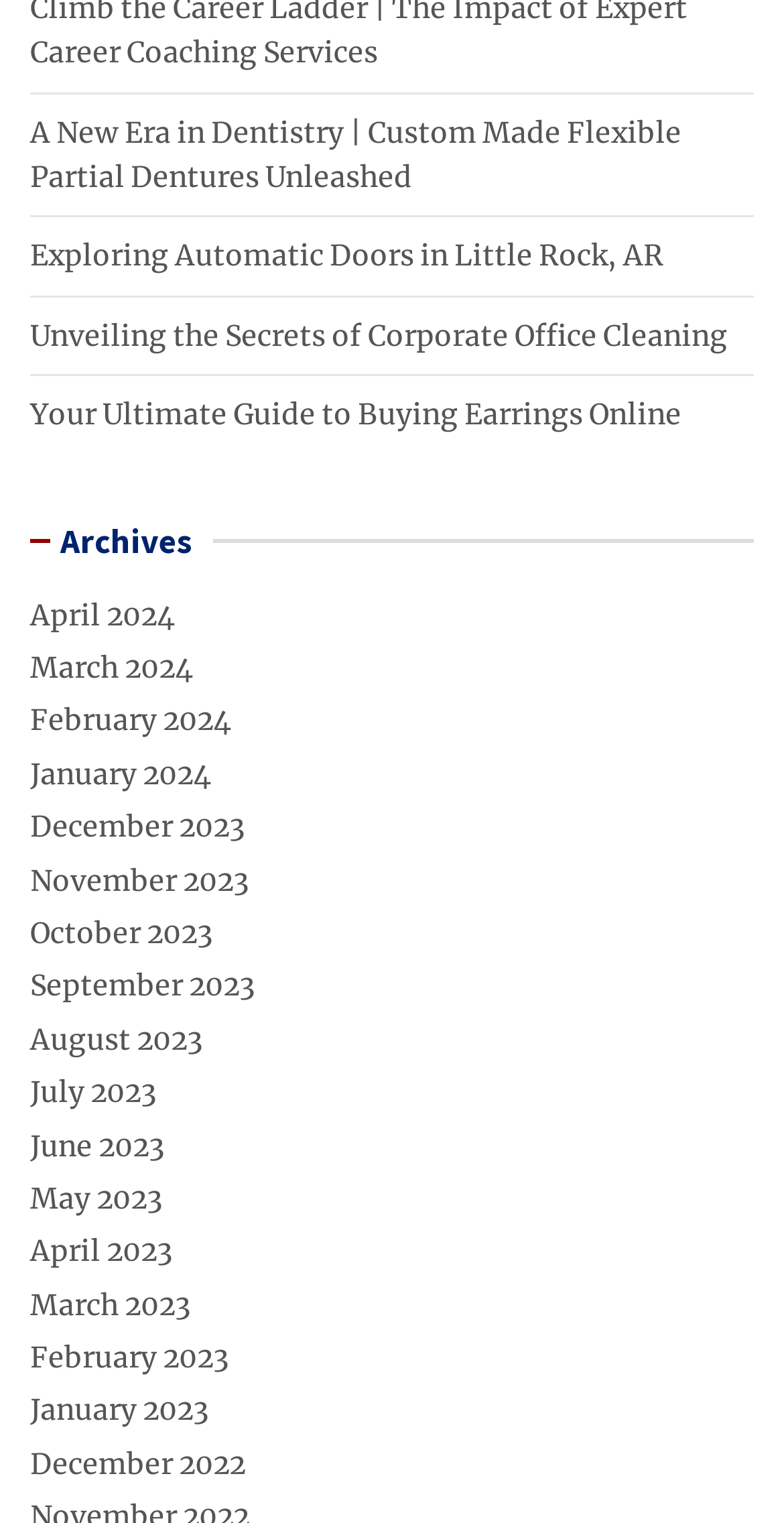What is the oldest month in the archives?
Please answer the question as detailed as possible based on the image.

I looked at the list of links under the 'Archives' heading and found that the oldest month is December 2022, which is the last link in the list.